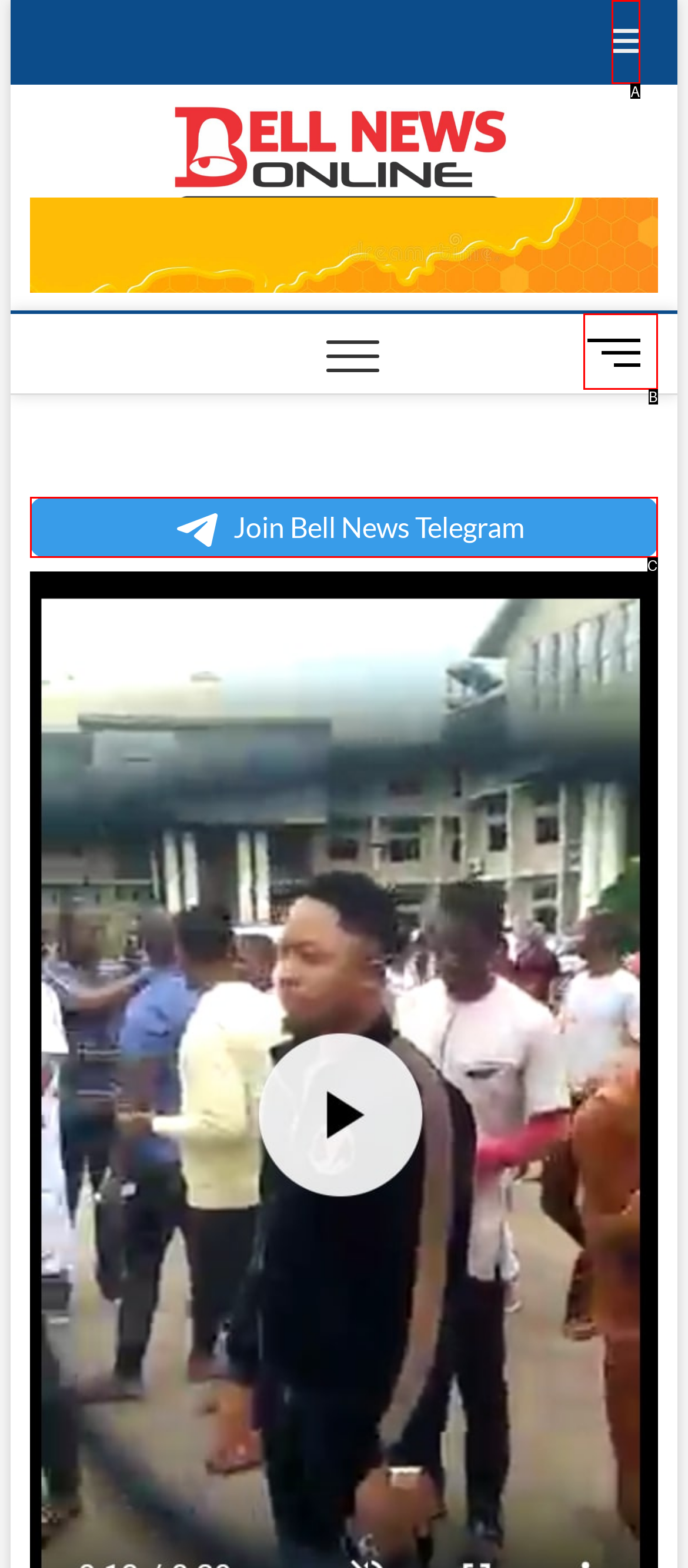Select the HTML element that corresponds to the description: Menu Button
Reply with the letter of the correct option from the given choices.

B